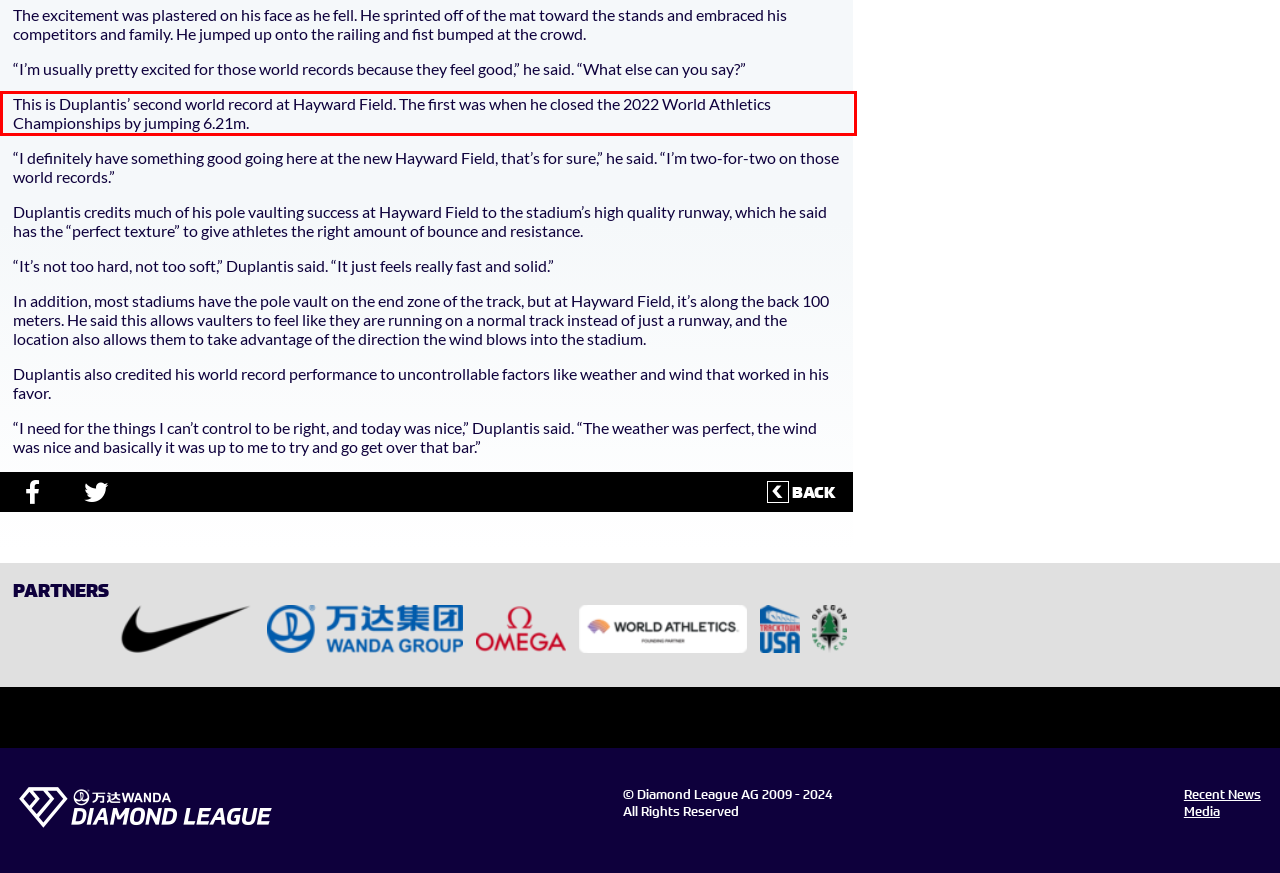Within the provided webpage screenshot, find the red rectangle bounding box and perform OCR to obtain the text content.

This is Duplantis’ second world record at Hayward Field. The first was when he closed the 2022 World Athletics Championships by jumping 6.21m.